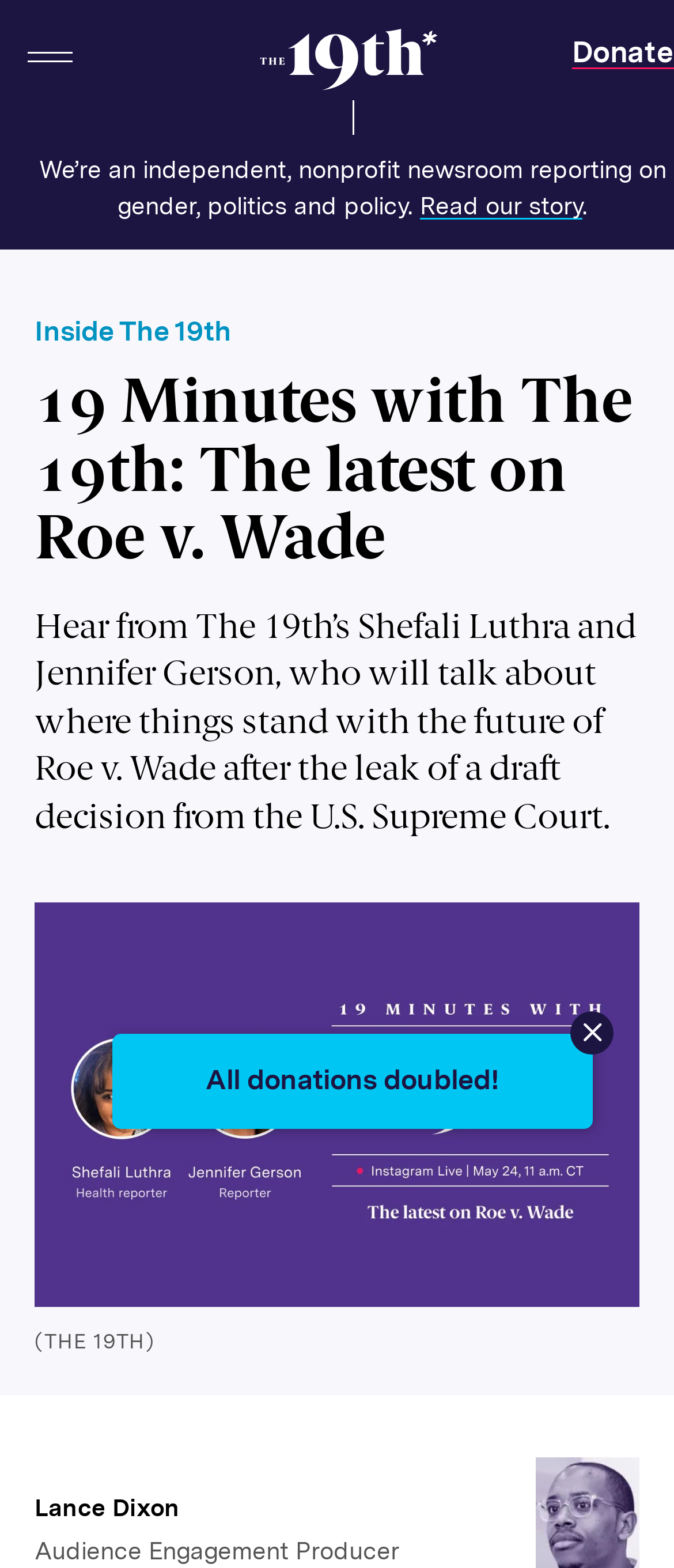Explain the features and main sections of the webpage comprehensively.

This webpage appears to be a news article or podcast episode from The 19th, a nonprofit newsroom focused on gender, politics, and policy. At the top left corner, there is a button to open a menu. Next to it, there is a link to the homepage with a small image. 

On the top right side, there is a call-to-action to donate, with a link to do so. Below it, there is a brief description of The 19th's mission and a link to read more about their story.

The main content of the page is an episode of "19 Minutes with The 19th", which discusses the future of Roe v. Wade after a draft decision from the U.S. Supreme Court was leaked. The episode features Shefali Luthra and Jennifer Gerson from The 19th. 

Below the episode title, there is a brief summary of the discussion. Further down, there is a large image or graphic with a logo and a button to open a modal gallery. The image is accompanied by a figcaption with the text "(THE 19TH)". 

At the very bottom of the page, there is a credit to Lance Dixon, the Audience Engagement Producer.